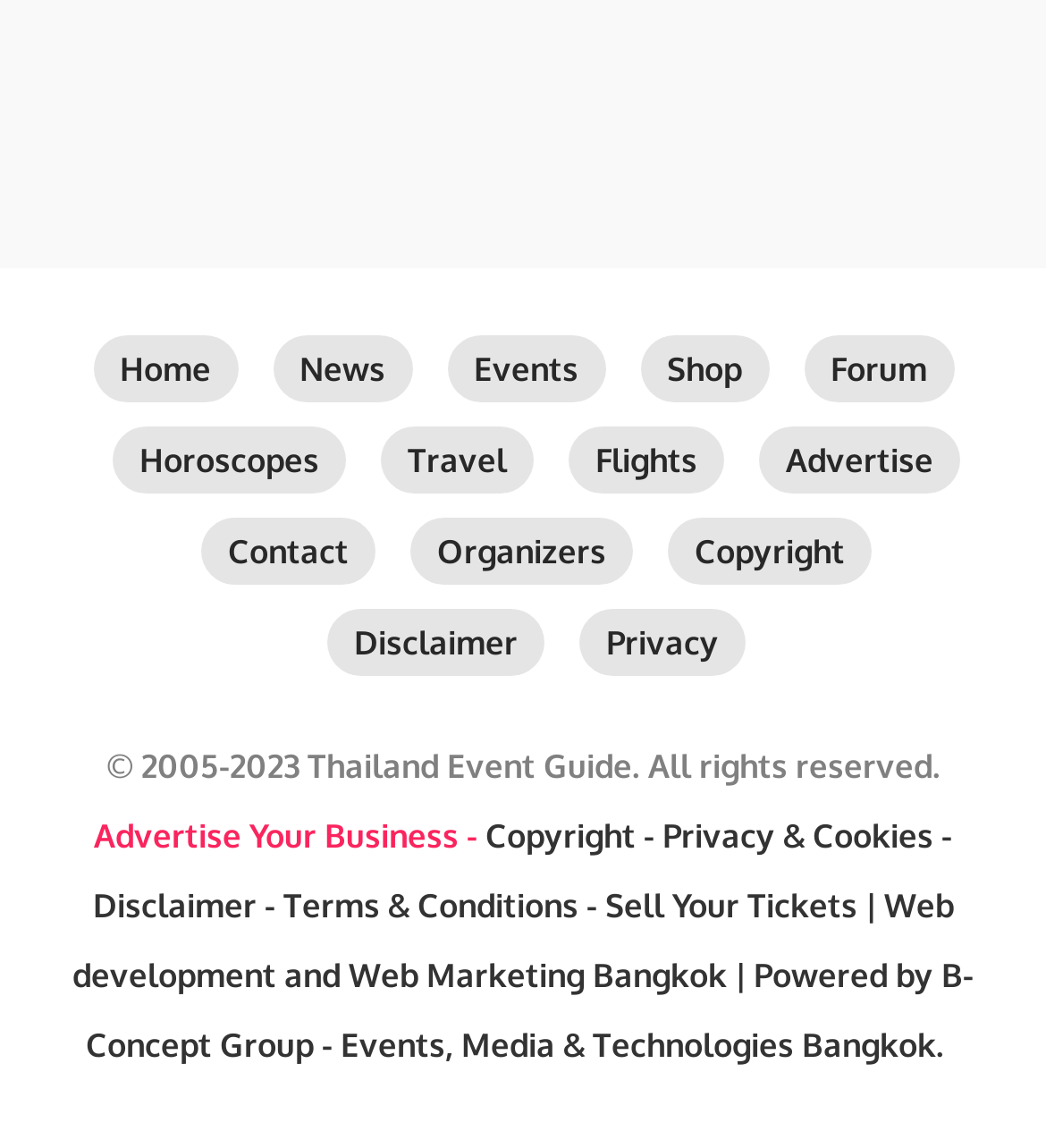Using the provided element description: "Sell Your Tickets |", identify the bounding box coordinates. The coordinates should be four floats between 0 and 1 in the order [left, top, right, bottom].

[0.578, 0.77, 0.845, 0.805]